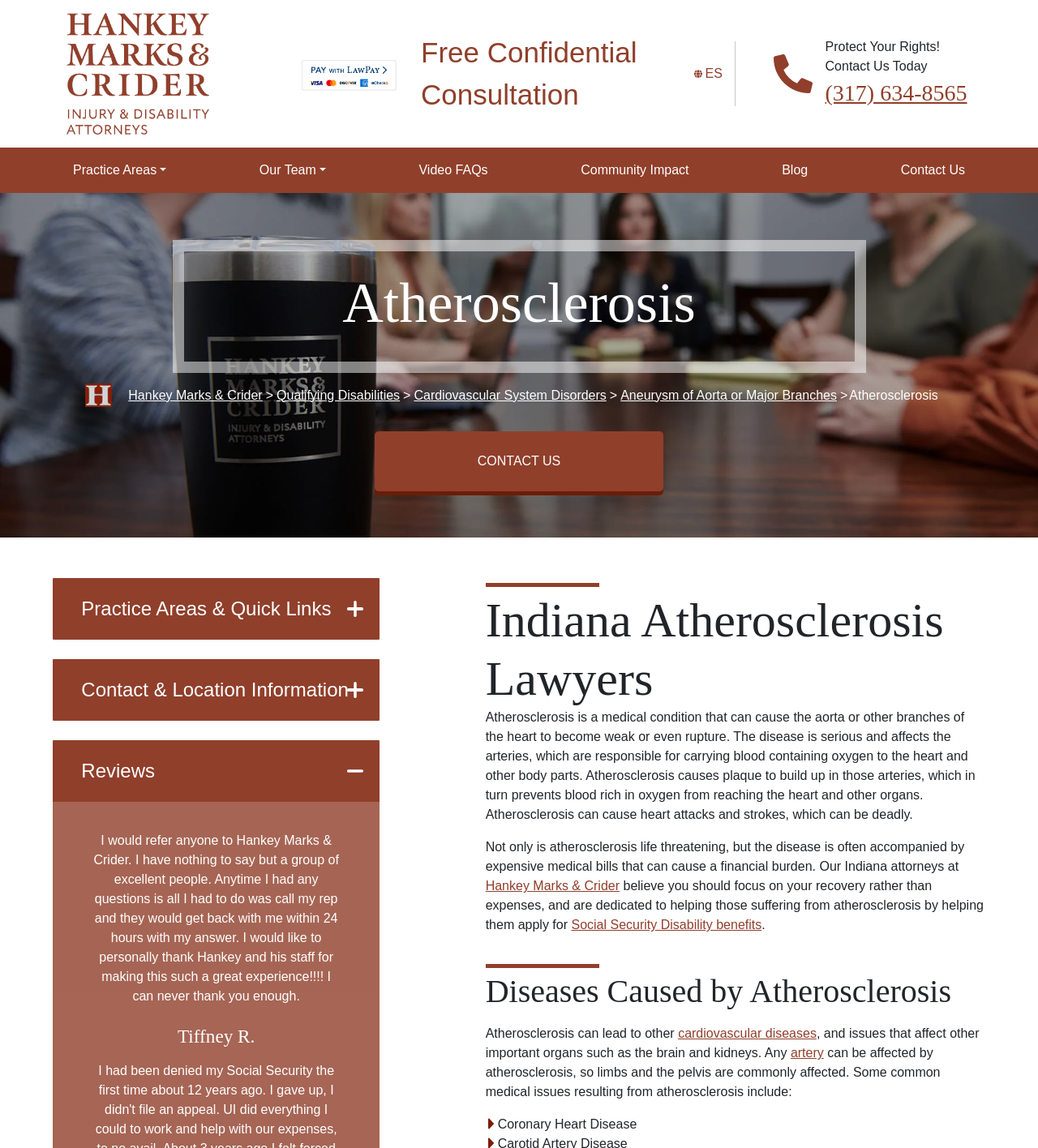Pinpoint the bounding box coordinates of the element to be clicked to execute the instruction: "Click the 'CONTACT US' button".

[0.361, 0.375, 0.639, 0.428]